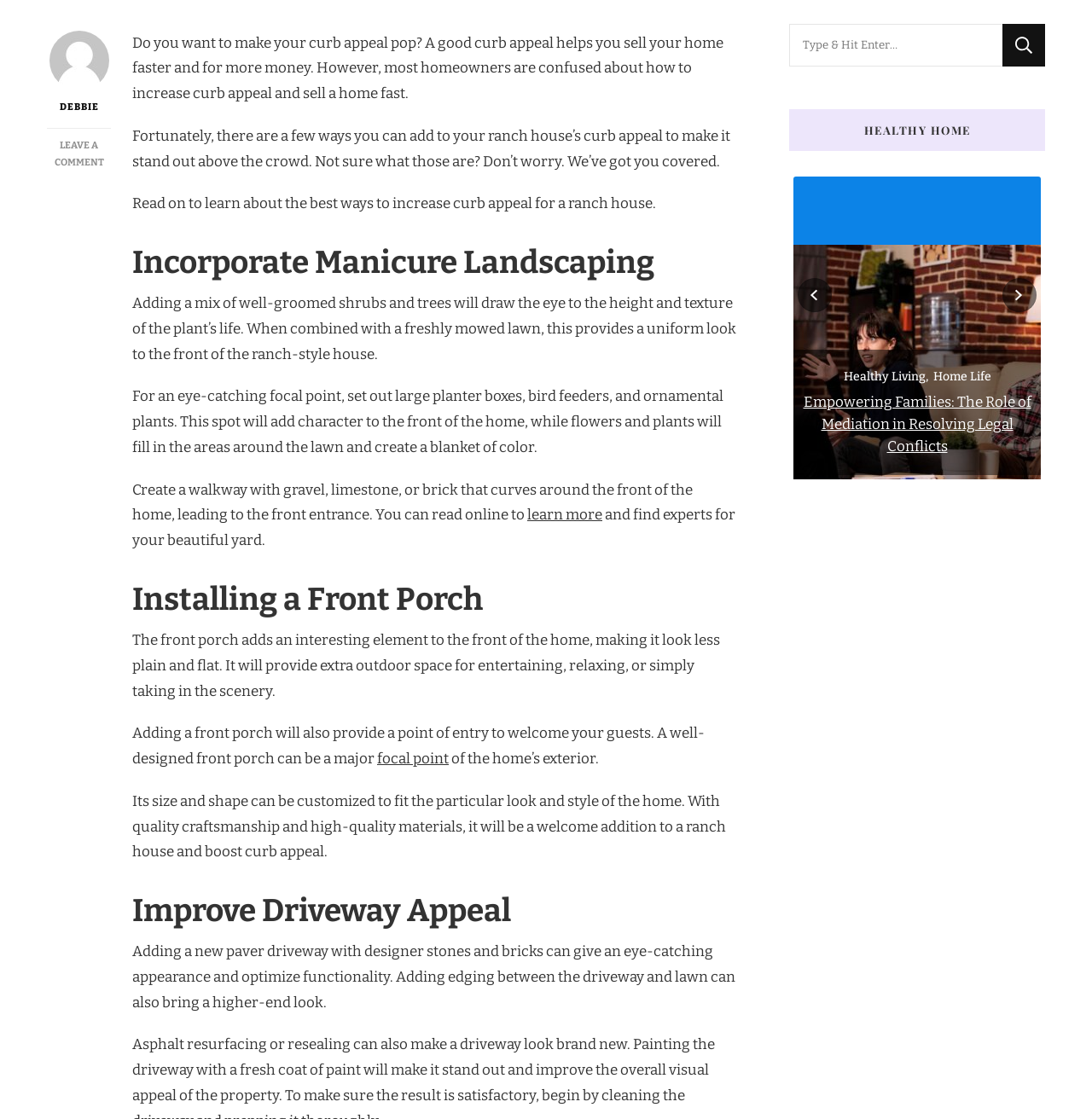Identify the bounding box coordinates for the UI element described as: "‹".

[0.73, 0.249, 0.762, 0.279]